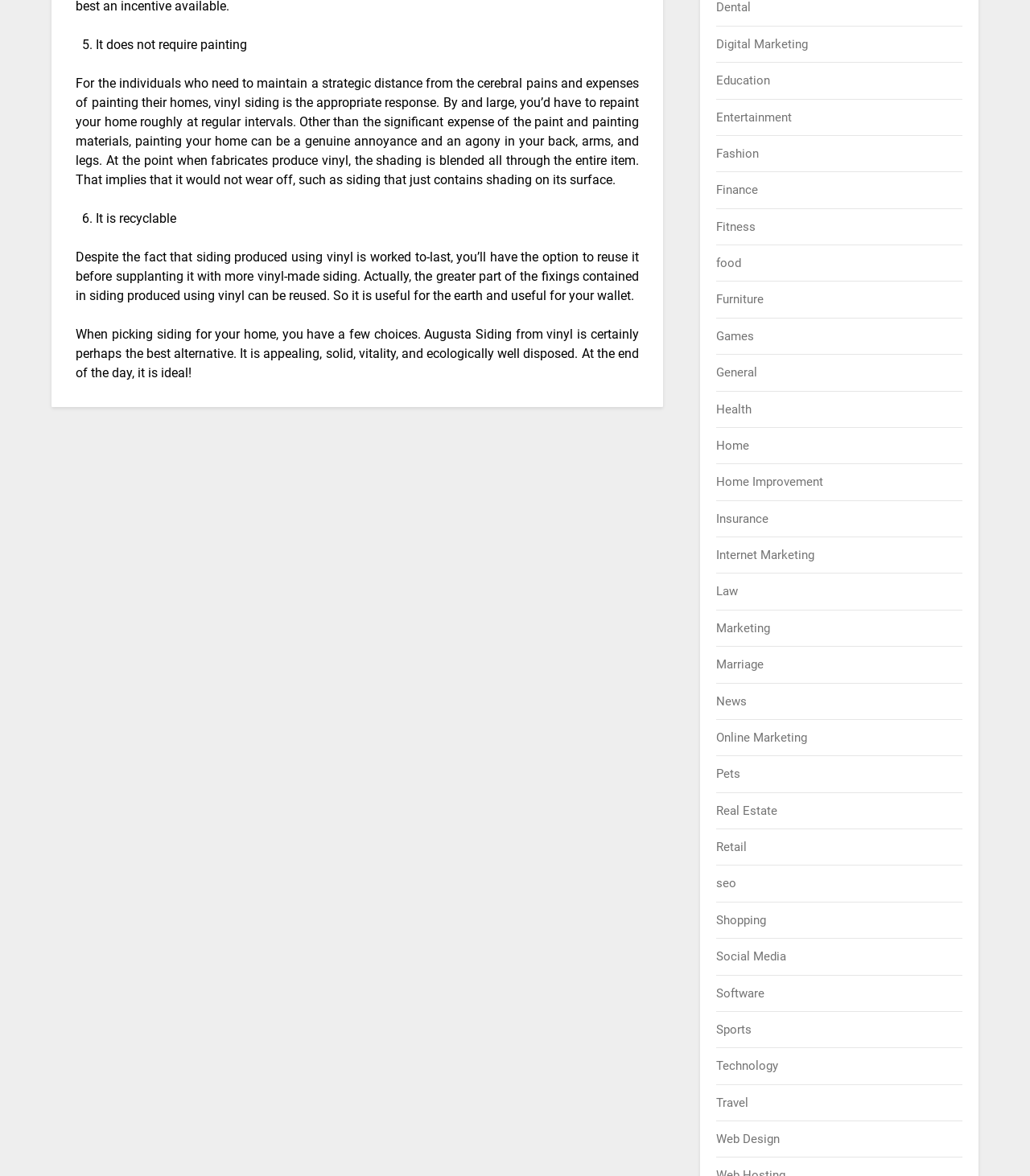Locate the bounding box coordinates of the element that should be clicked to execute the following instruction: "Click on 'Finance'".

[0.696, 0.155, 0.736, 0.168]